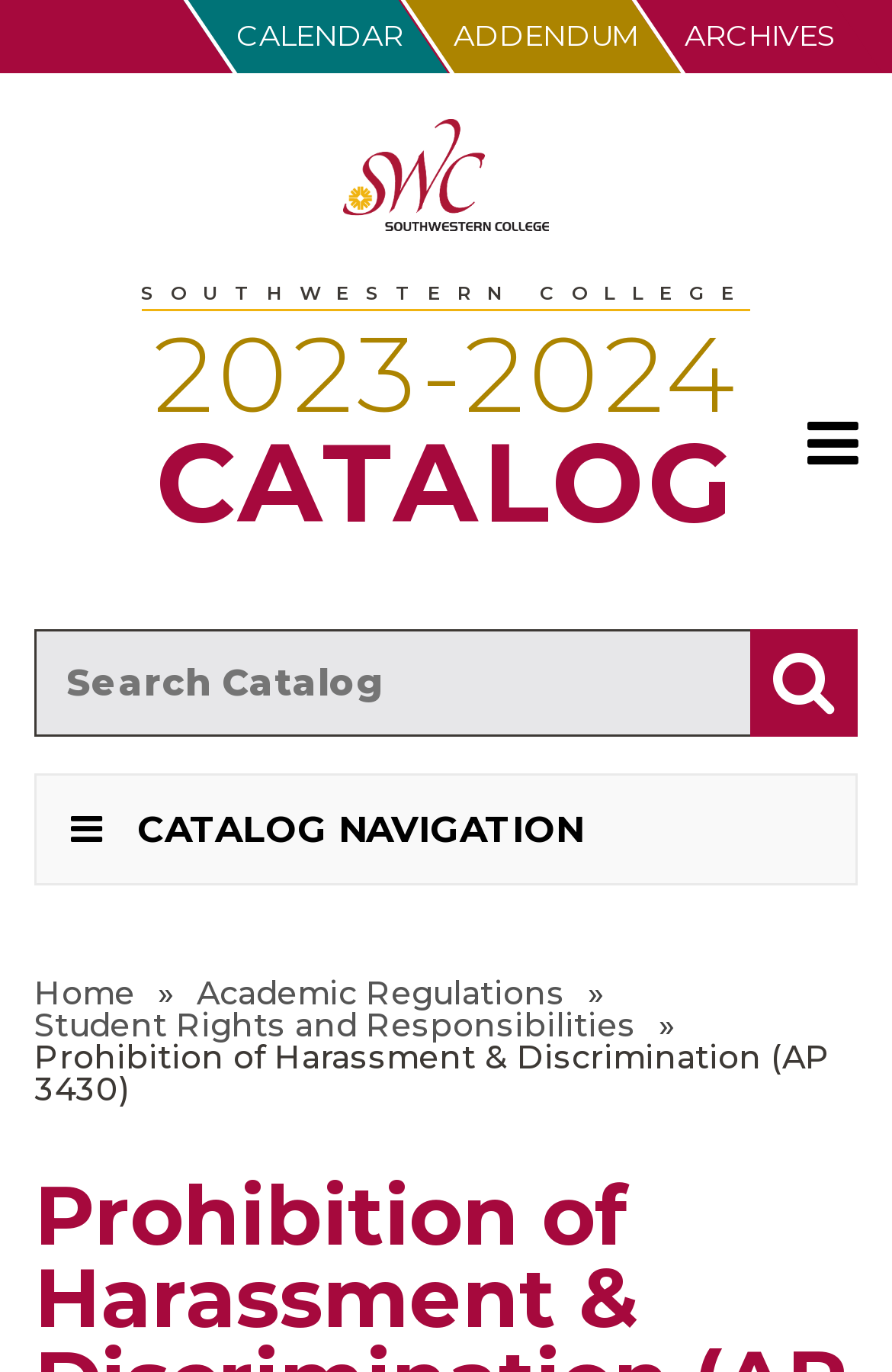Given the content of the image, can you provide a detailed answer to the question?
How many links are in the top navigation menu?

I found the answer by looking at the top navigation menu, which has three links: 'CALENDAR', 'ADDENDUM', and 'ARCHIVES'.